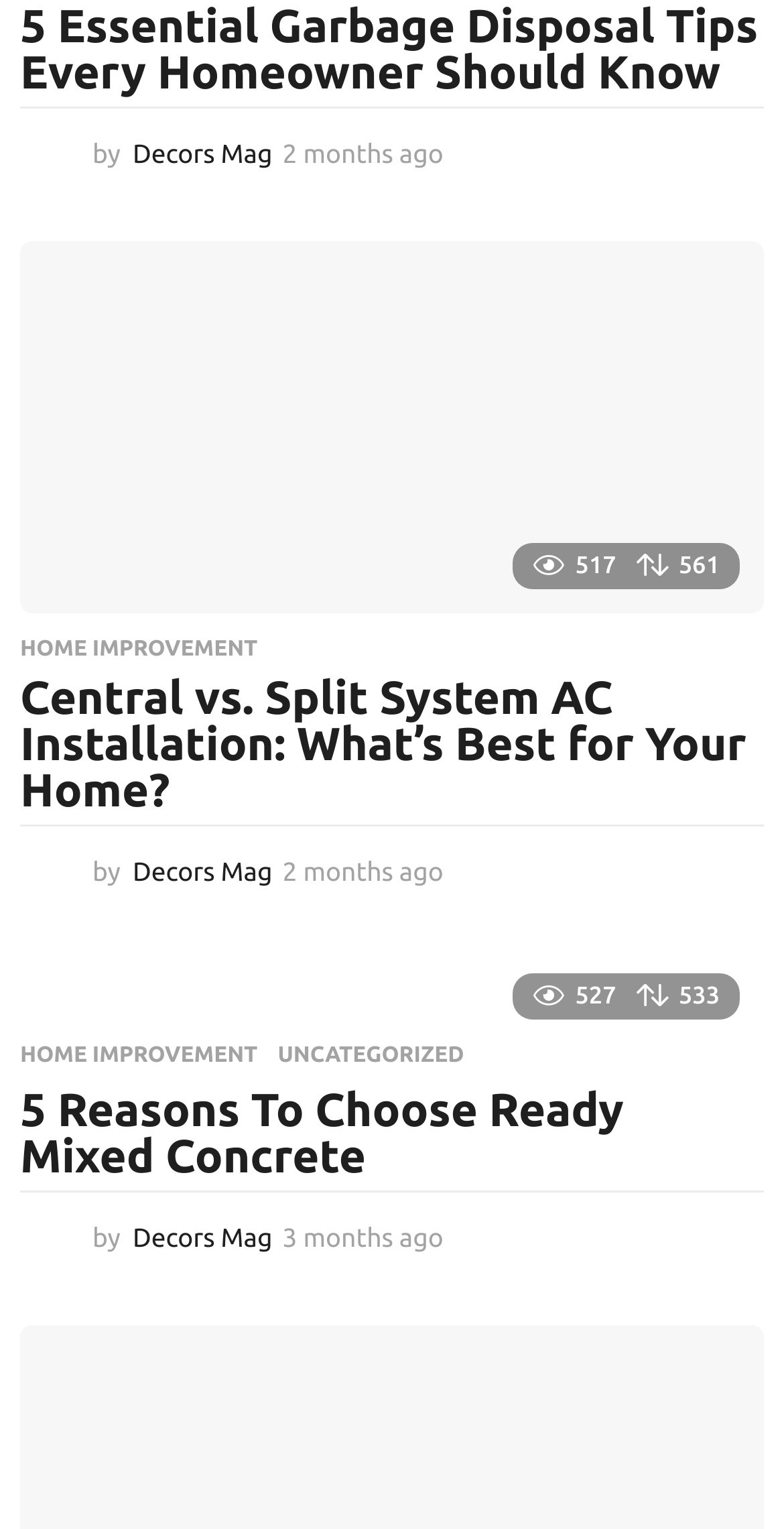What is the title of the second article?
Please provide a single word or phrase as the answer based on the screenshot.

Central vs. Split System AC Installation: What’s Best for Your Home?